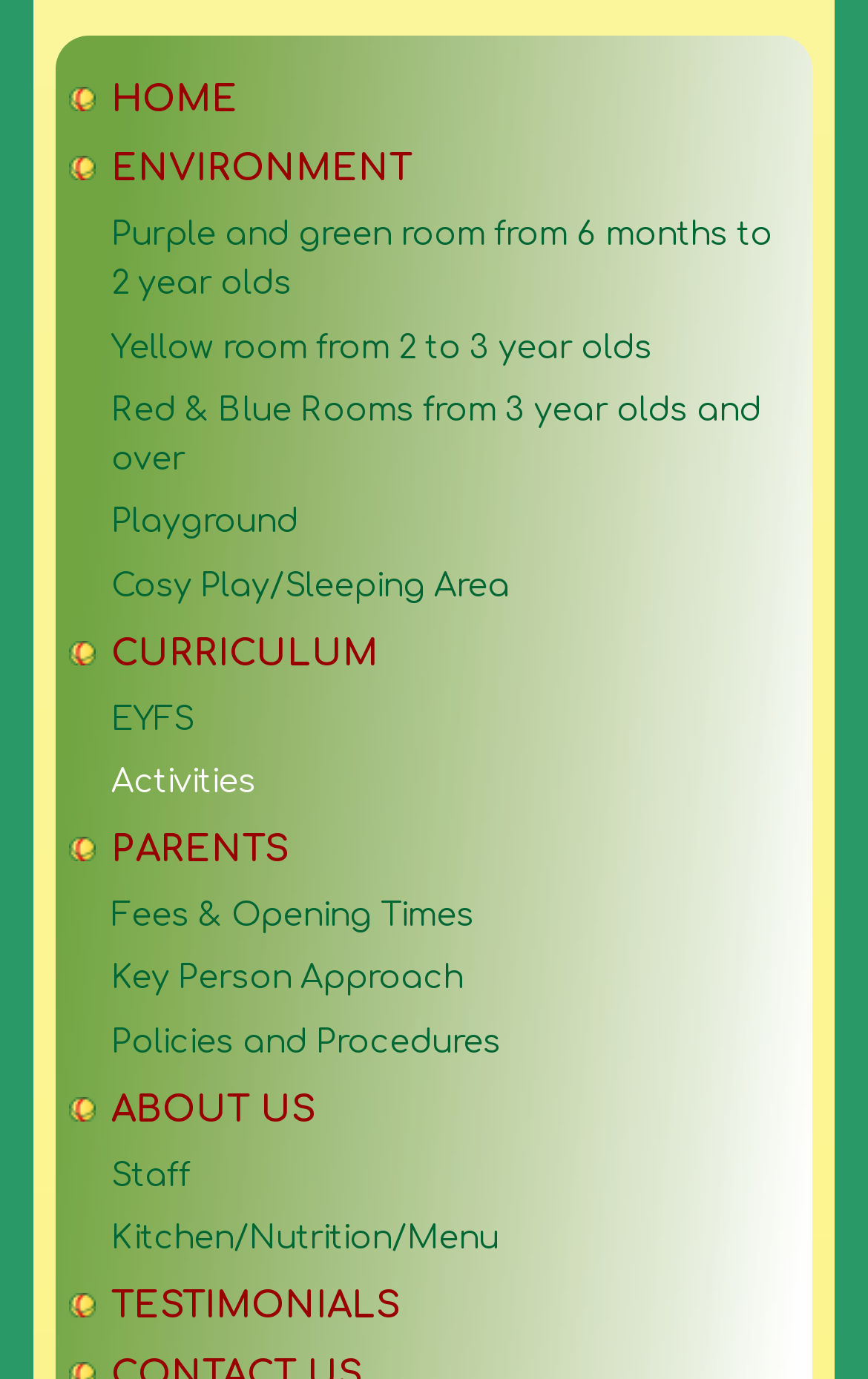What is the first menu item?
Please interpret the details in the image and answer the question thoroughly.

The first menu item is 'HOME' which is a link located at the top left of the webpage, indicated by the bounding box coordinates [0.128, 0.059, 0.274, 0.088].